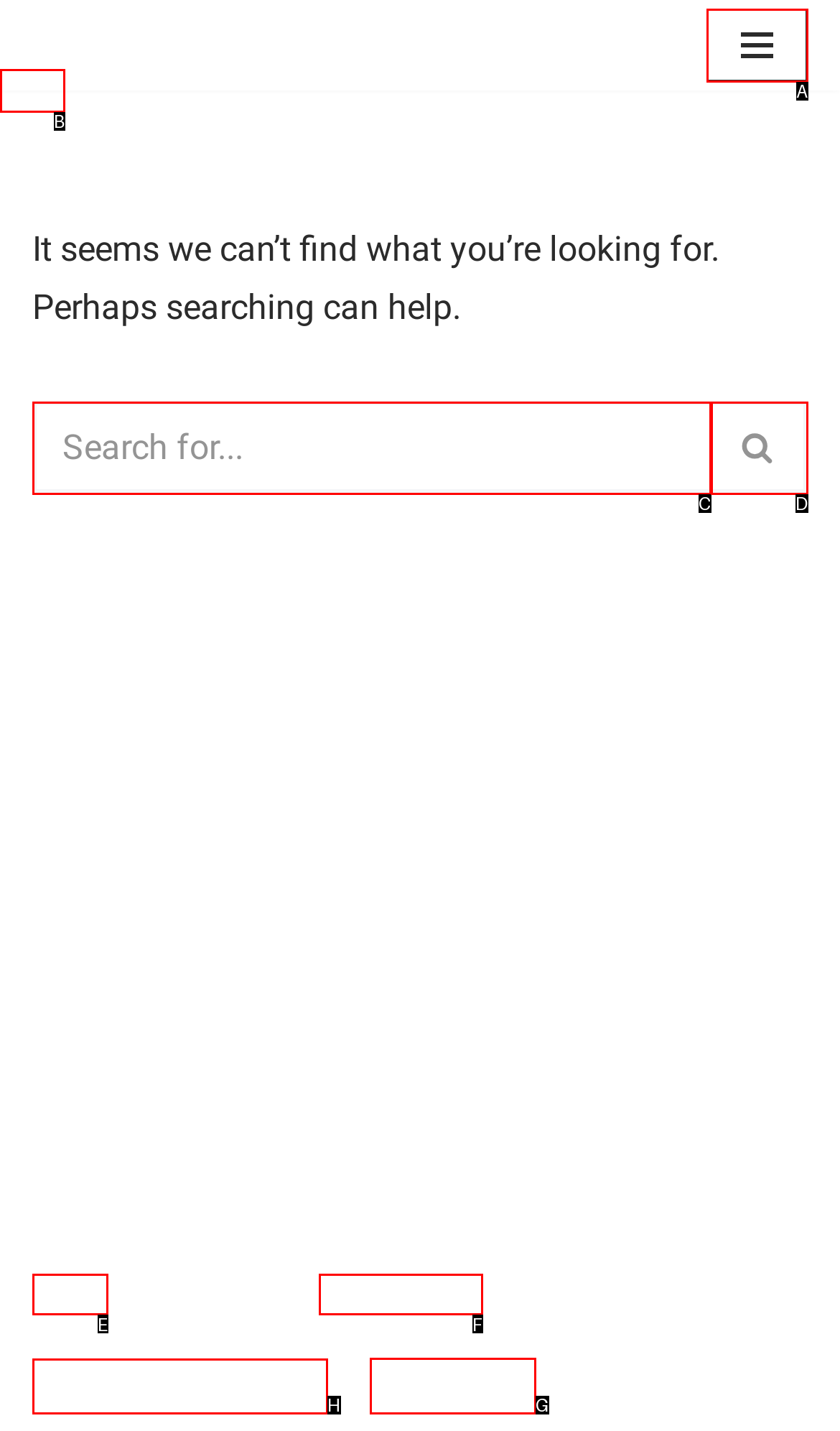Tell me which option I should click to complete the following task: Sign in to the website Answer with the option's letter from the given choices directly.

None